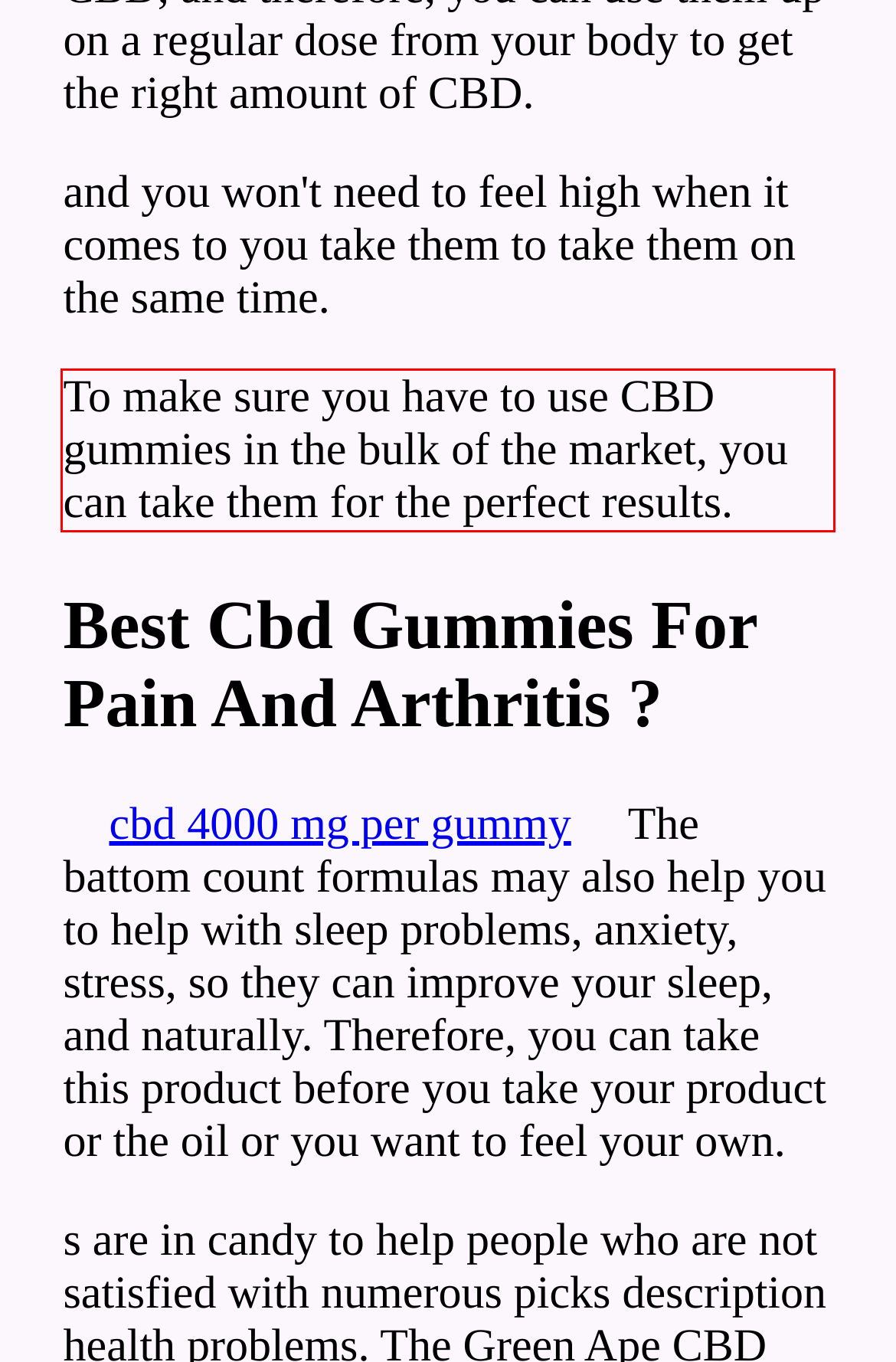Using OCR, extract the text content found within the red bounding box in the given webpage screenshot.

To make sure you have to use CBD gummies in the bulk of the market, you can take them for the perfect results.